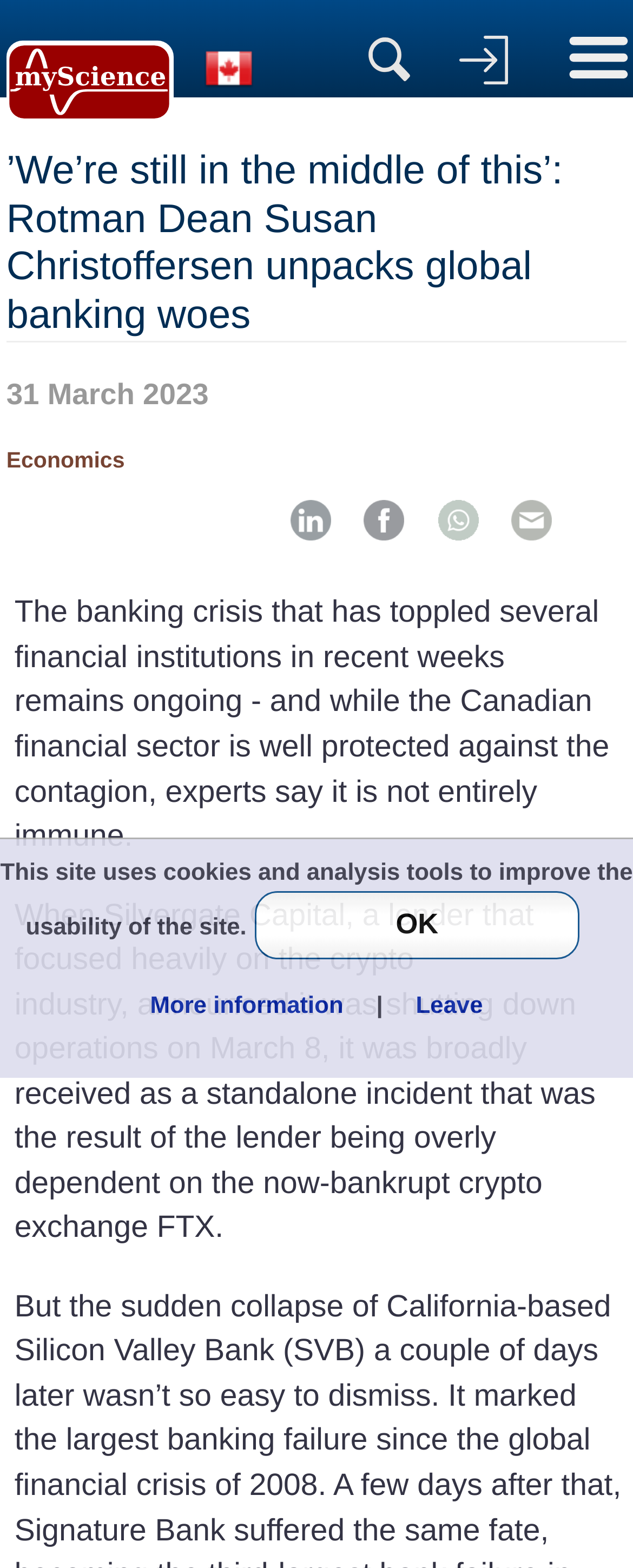Please identify the bounding box coordinates of where to click in order to follow the instruction: "share on LinkedIn".

[0.441, 0.311, 0.541, 0.358]